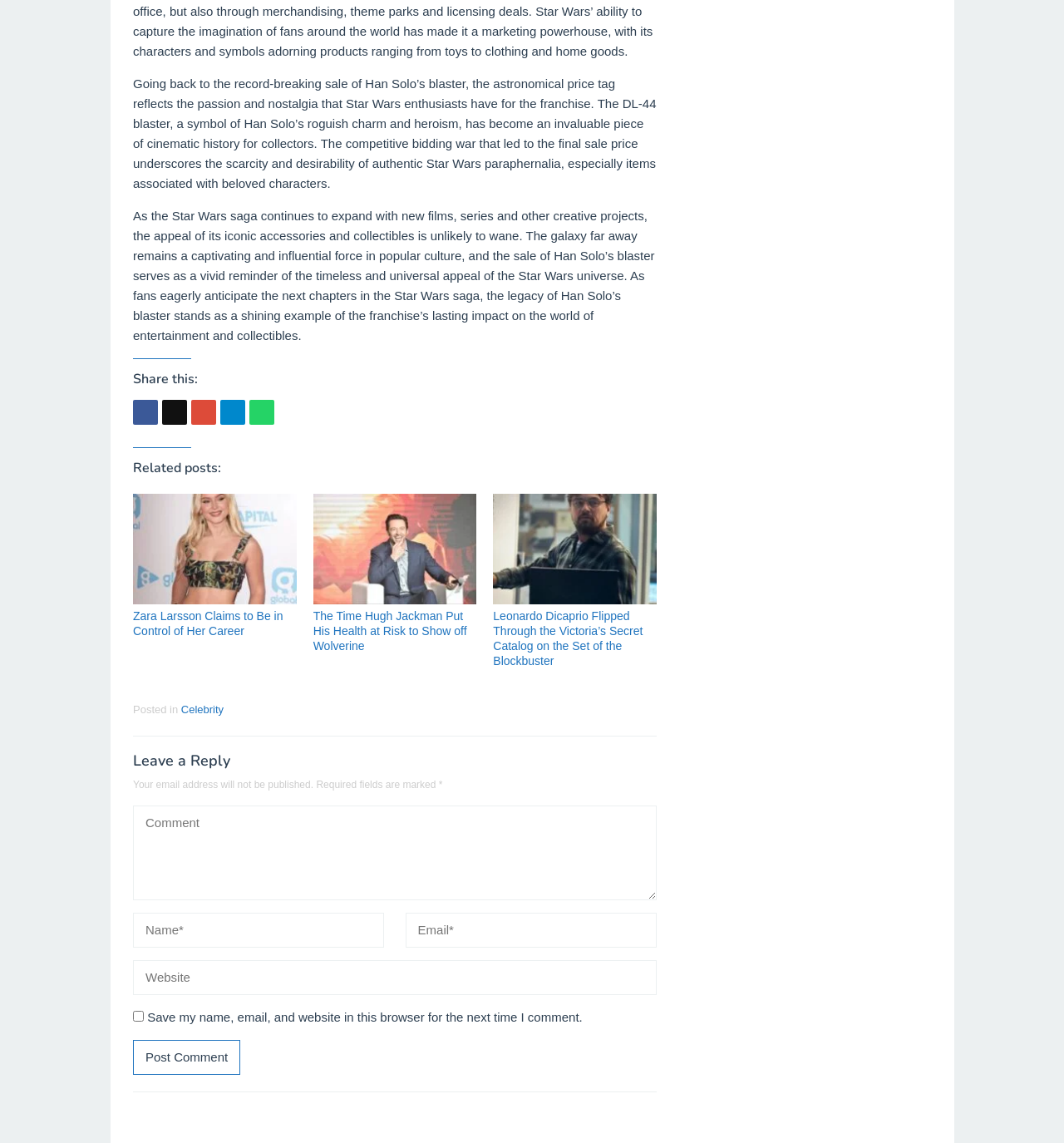Identify the bounding box coordinates for the element that needs to be clicked to fulfill this instruction: "Post a comment". Provide the coordinates in the format of four float numbers between 0 and 1: [left, top, right, bottom].

[0.125, 0.91, 0.226, 0.941]